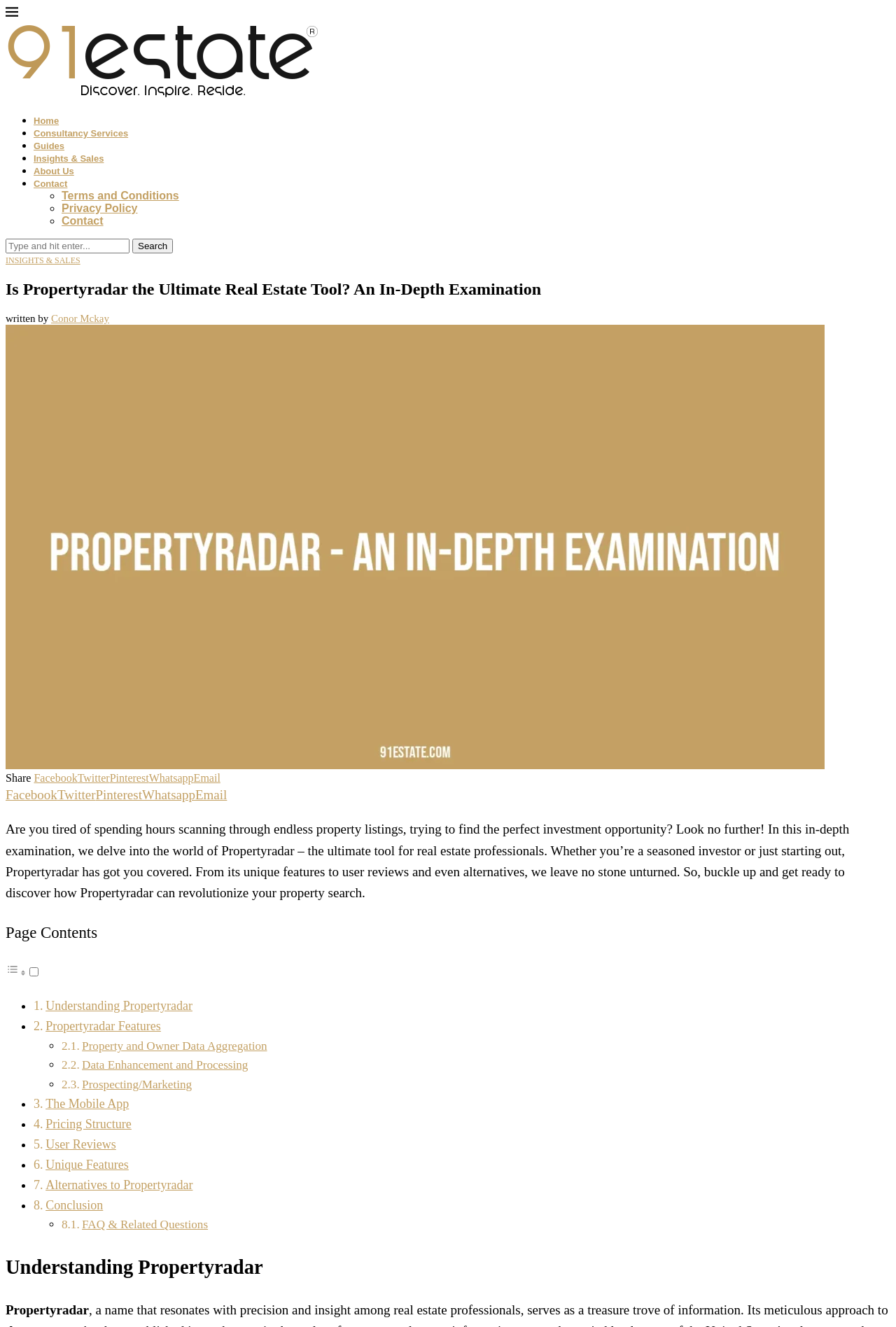Can you find the bounding box coordinates for the element to click on to achieve the instruction: "Go to the consultancy services page"?

[0.038, 0.097, 0.143, 0.104]